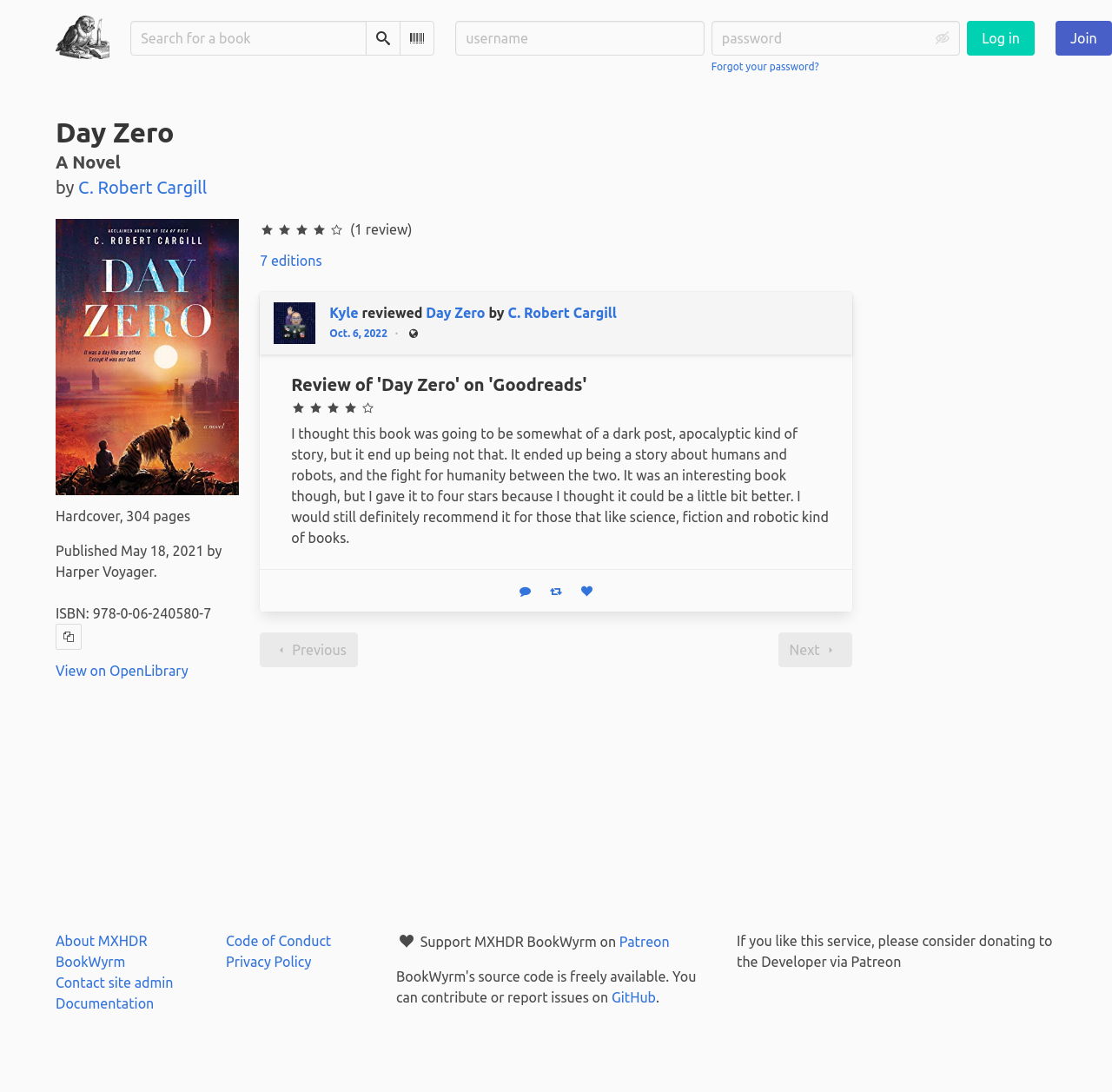Who is the author of the book?
Answer the question with as much detail as you can, using the image as a reference.

The author of the book can be found in the link element on the webpage, which is 'C. Robert Cargill'. It is also mentioned in the description list as the author of the book.